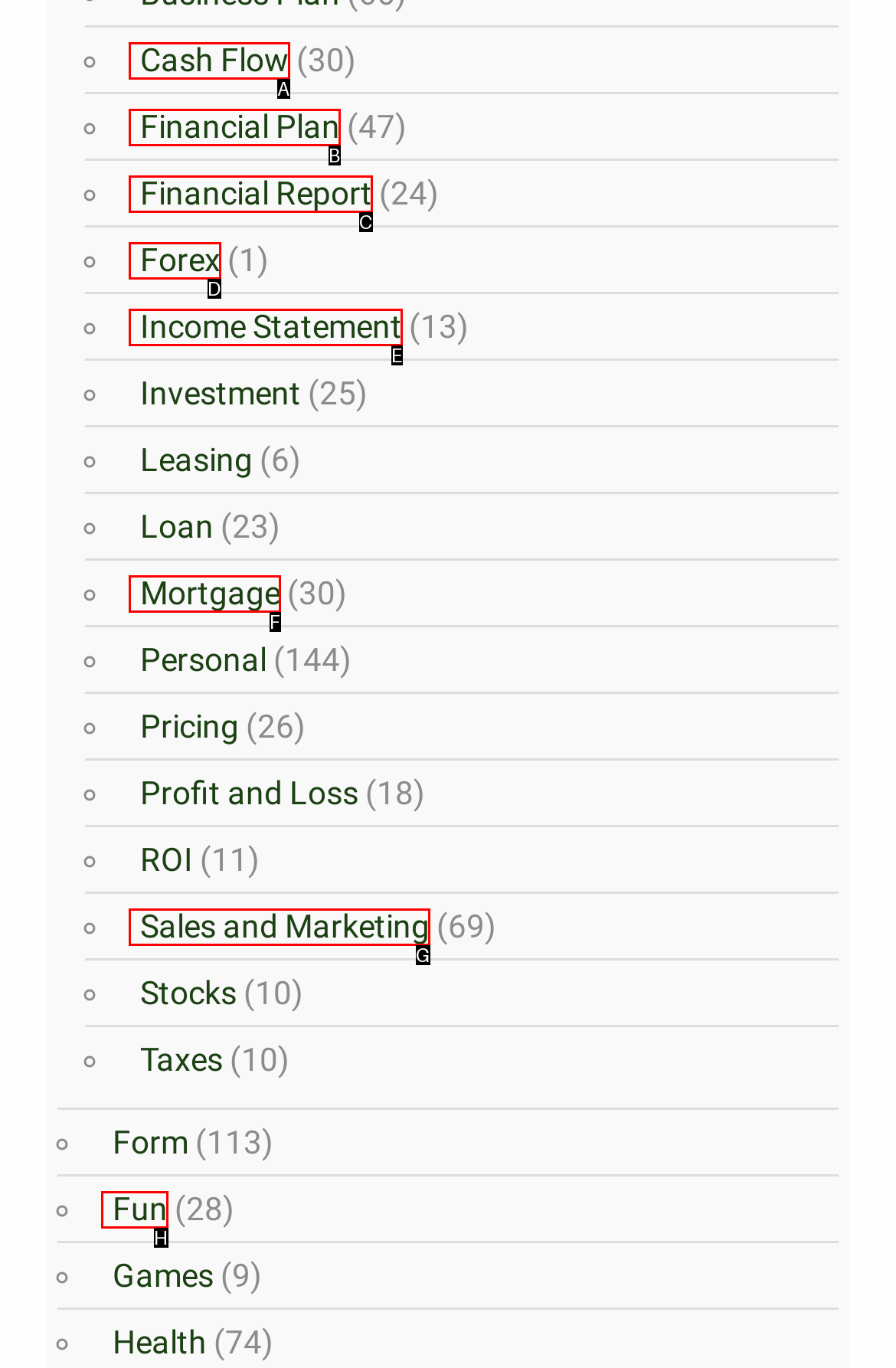Match the following description to a UI element: Sales and Marketing
Provide the letter of the matching option directly.

G